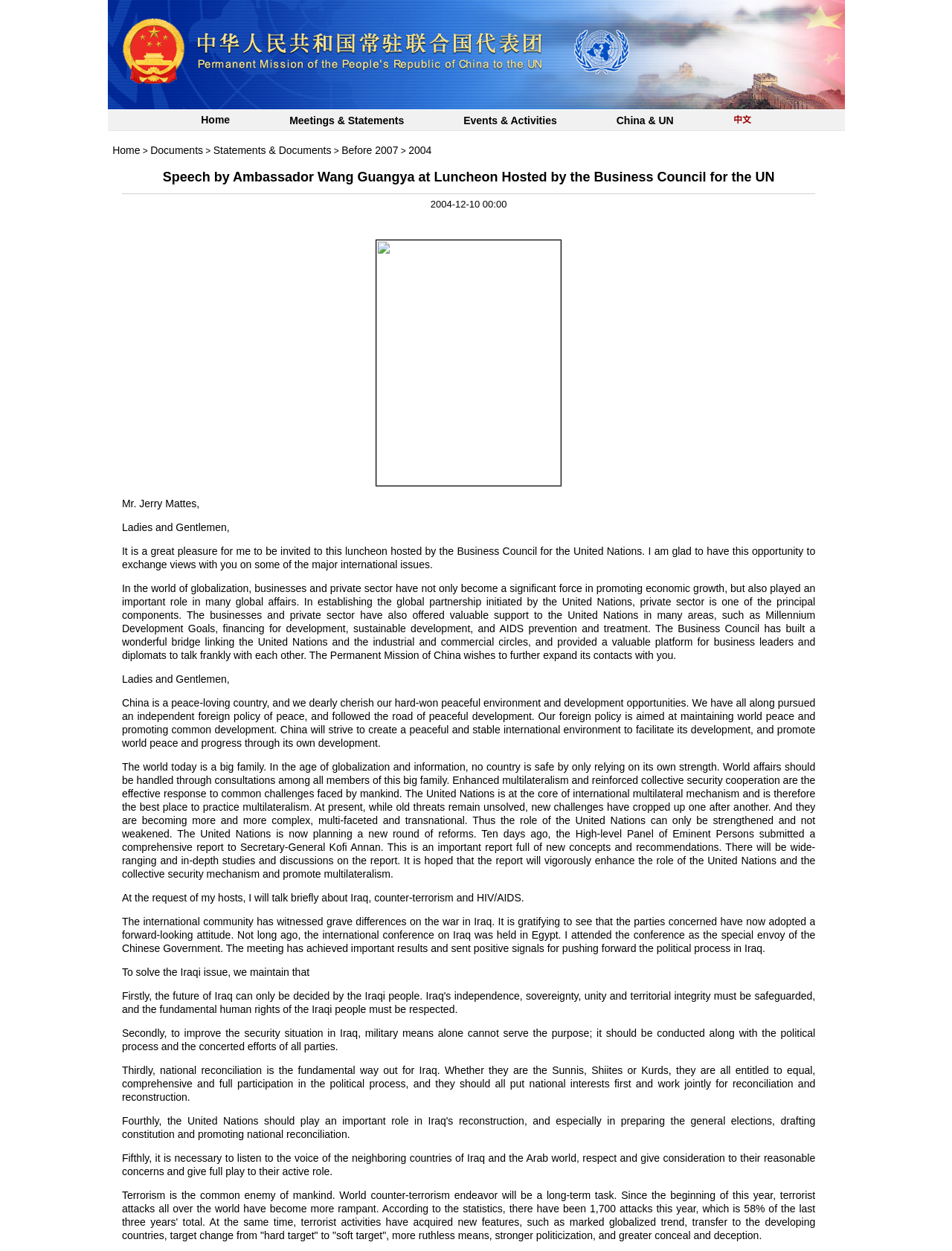How many images are on the webpage?
Using the screenshot, give a one-word or short phrase answer.

1